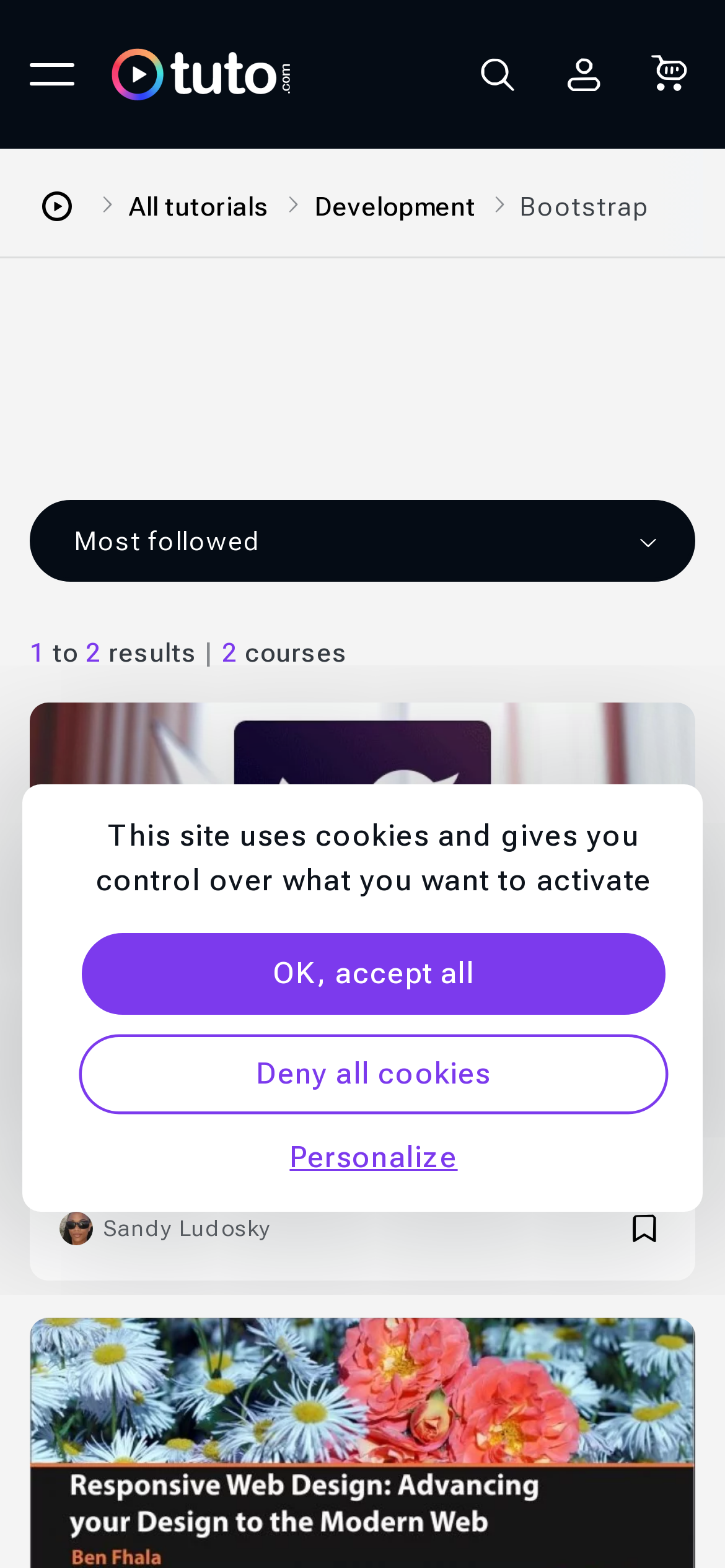Who is the author of the first video training?
Based on the screenshot, respond with a single word or phrase.

Sandy Ludosky